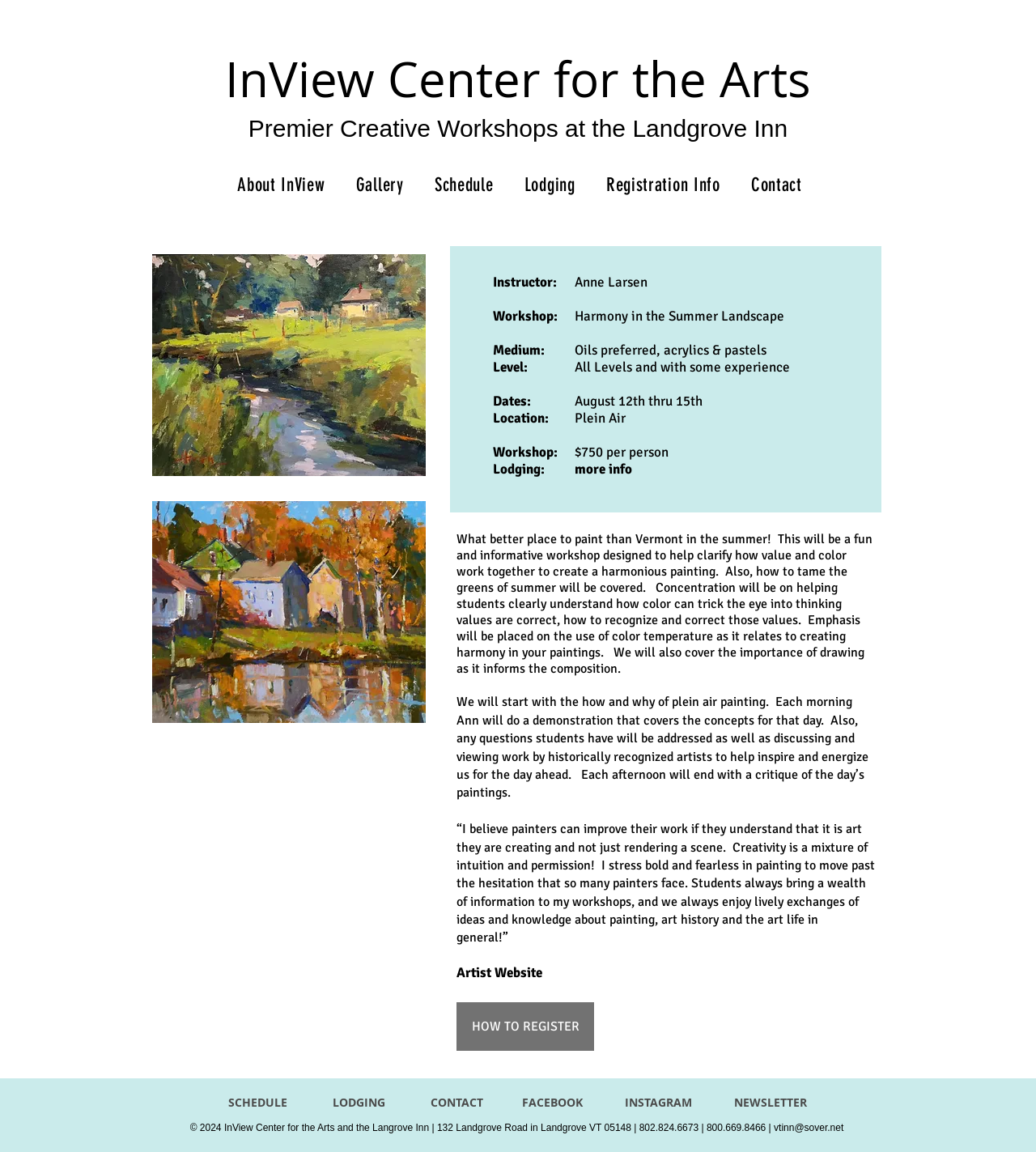How much does the workshop cost?
Using the screenshot, give a one-word or short phrase answer.

$750 per person